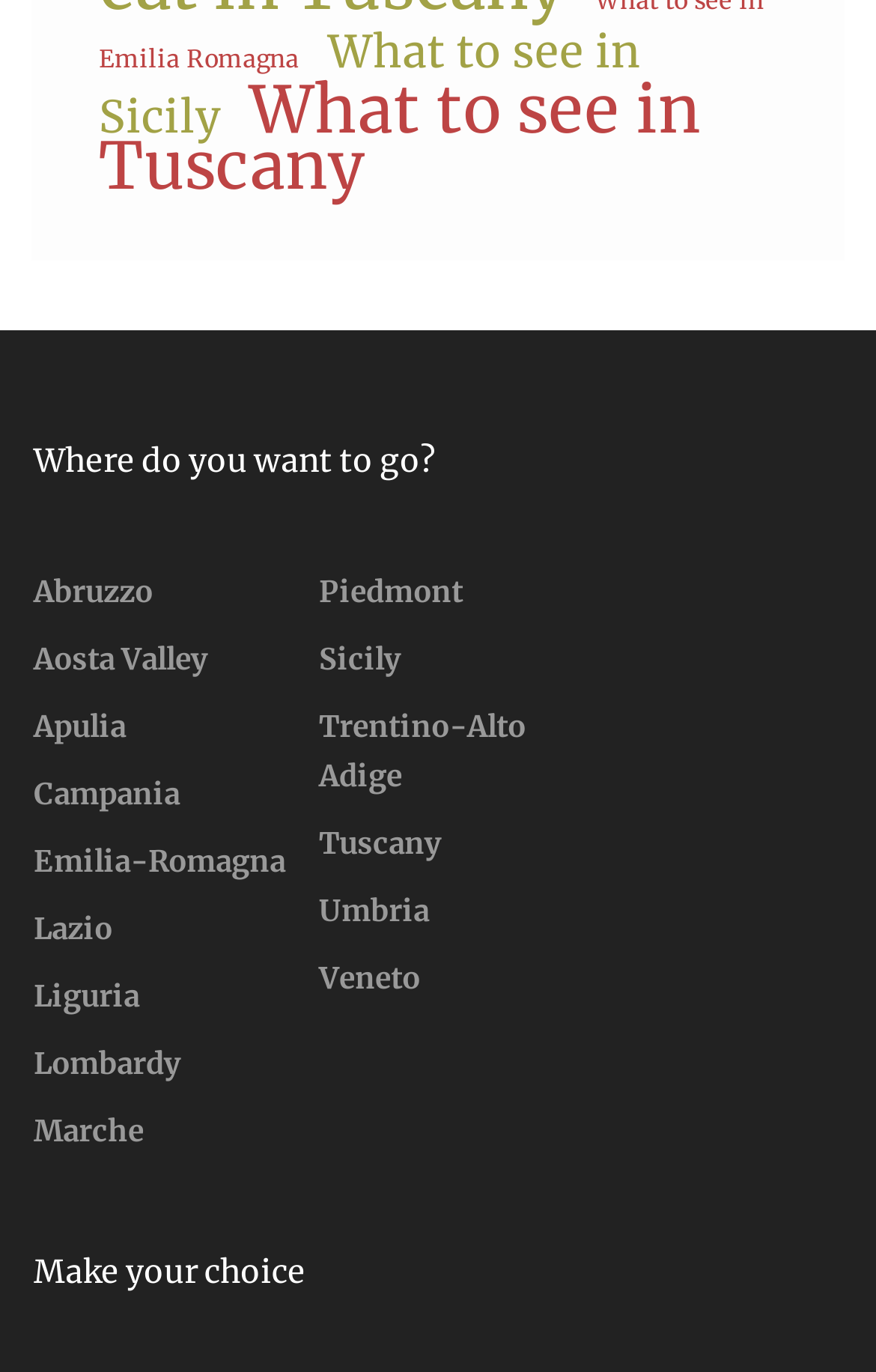Indicate the bounding box coordinates of the element that must be clicked to execute the instruction: "Select Abruzzo". The coordinates should be given as four float numbers between 0 and 1, i.e., [left, top, right, bottom].

[0.038, 0.418, 0.174, 0.445]